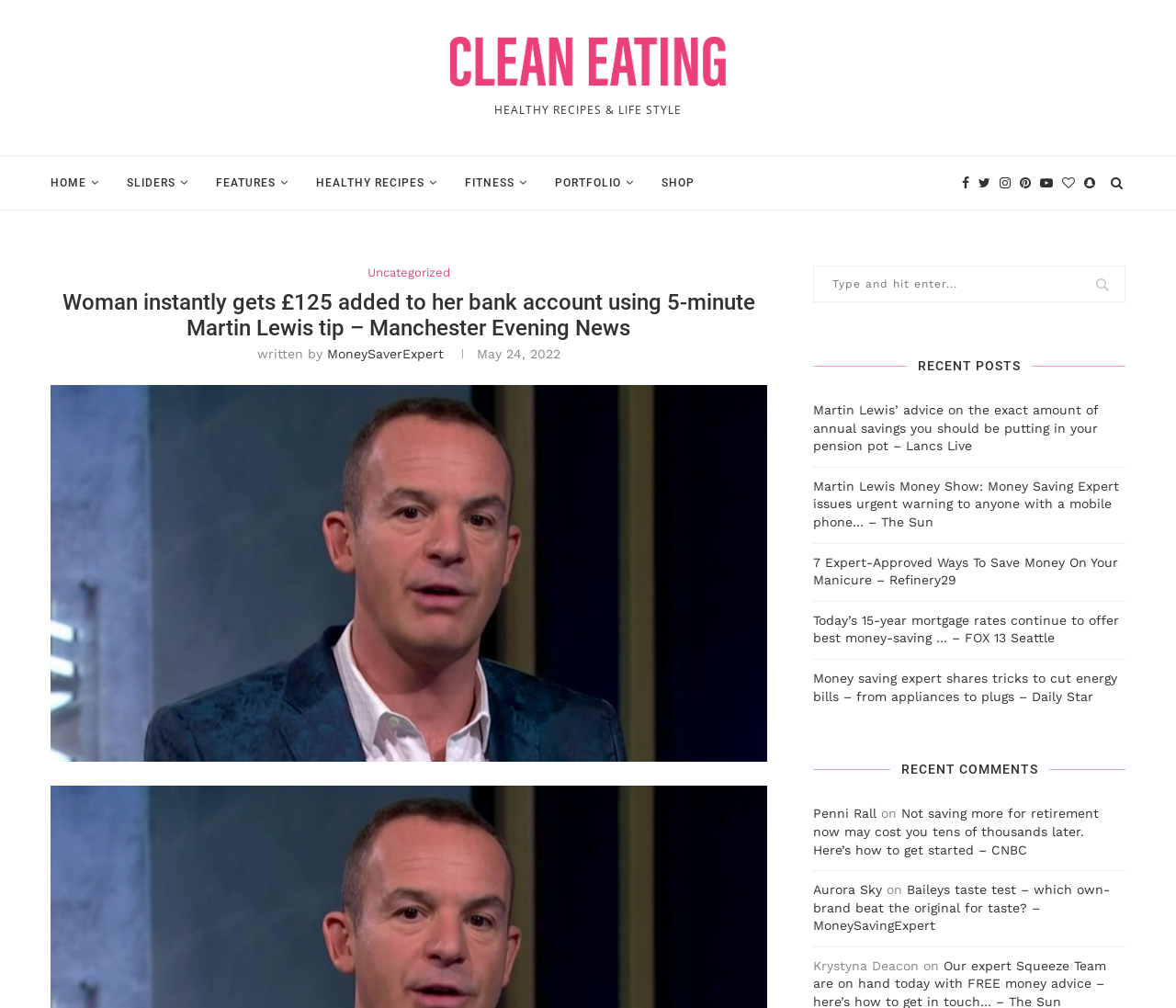What is the topic of the main article?
Can you provide an in-depth and detailed response to the question?

I found the answer by reading the main heading of the webpage, which states 'Woman instantly gets £125 added to her bank account using 5-minute Martin Lewis tip – Manchester Evening News'.